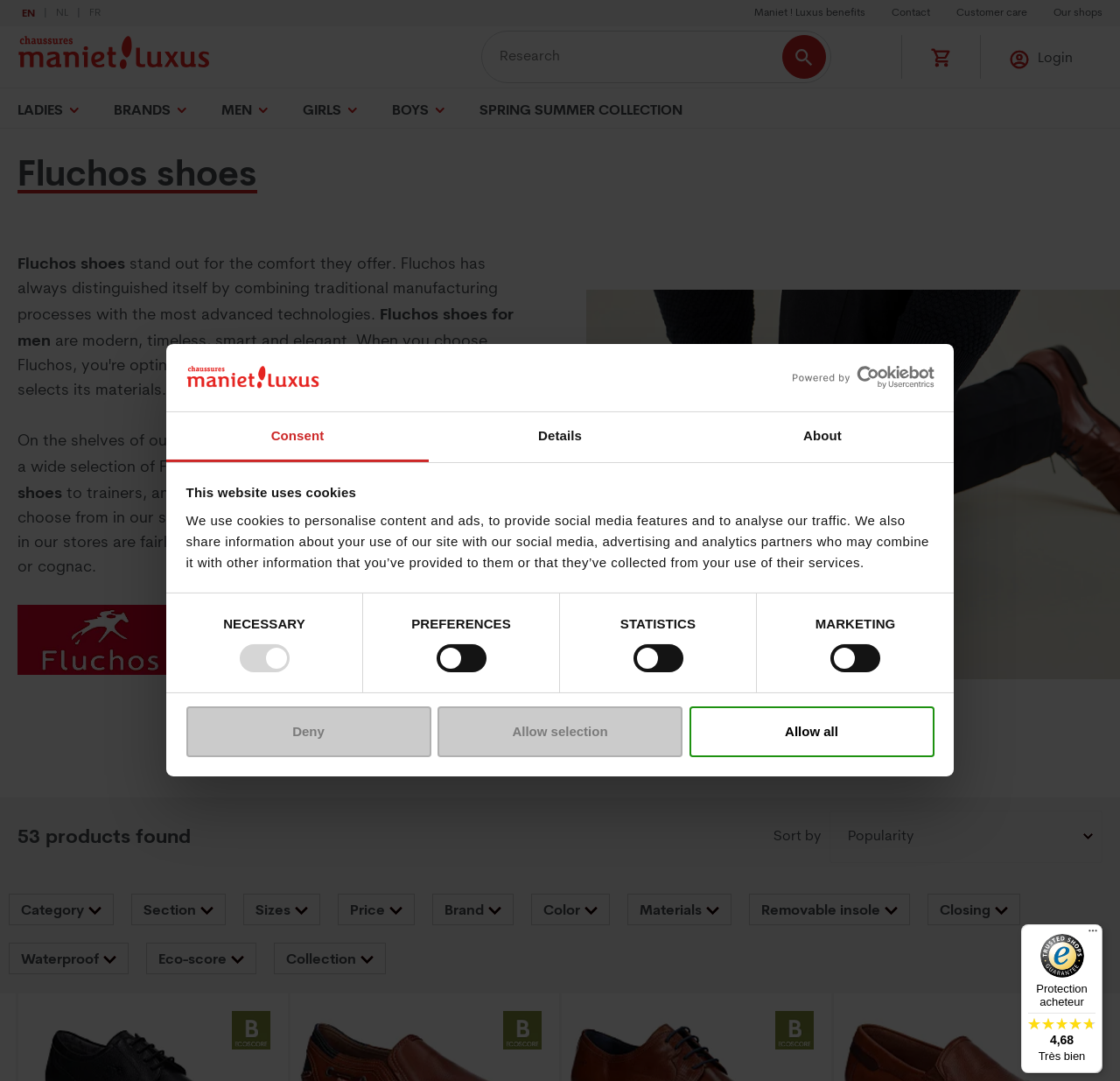Construct a thorough caption encompassing all aspects of the webpage.

The webpage is about Fluchos shoes available at Maniet! Luxus stores and online shop. At the top, there is a navigation bar with links to secondary navigation, languages, and a search bar. Below the navigation bar, there is a cookie consent dialog with a logo and a tab list with options for consent, details, and about. 

The main content of the webpage is divided into two sections. The left section has a primary navigation menu with links to ladies', brands, men, girls, and boys shoes, as well as a spring summer collection. The right section displays a heading "Fluchos shoes" and a brief description of Fluchos shoes, highlighting their comfort and traditional manufacturing processes combined with advanced technologies. 

Below the description, there is a section that appears to be a product listing page, with a heading "53 products found" and a sort by dropdown menu. The page also has a series of buttons for filtering products by category, section, sizes, price, brand, color, materials, removable insole, closing, waterproof, eco-score, and collection. These buttons are hidden by default and can be expanded by clicking on them. 

At the bottom of the page, there is an image, but its content is not specified. Overall, the webpage is focused on showcasing Fluchos shoes and providing navigation and filtering options for users to find specific products.